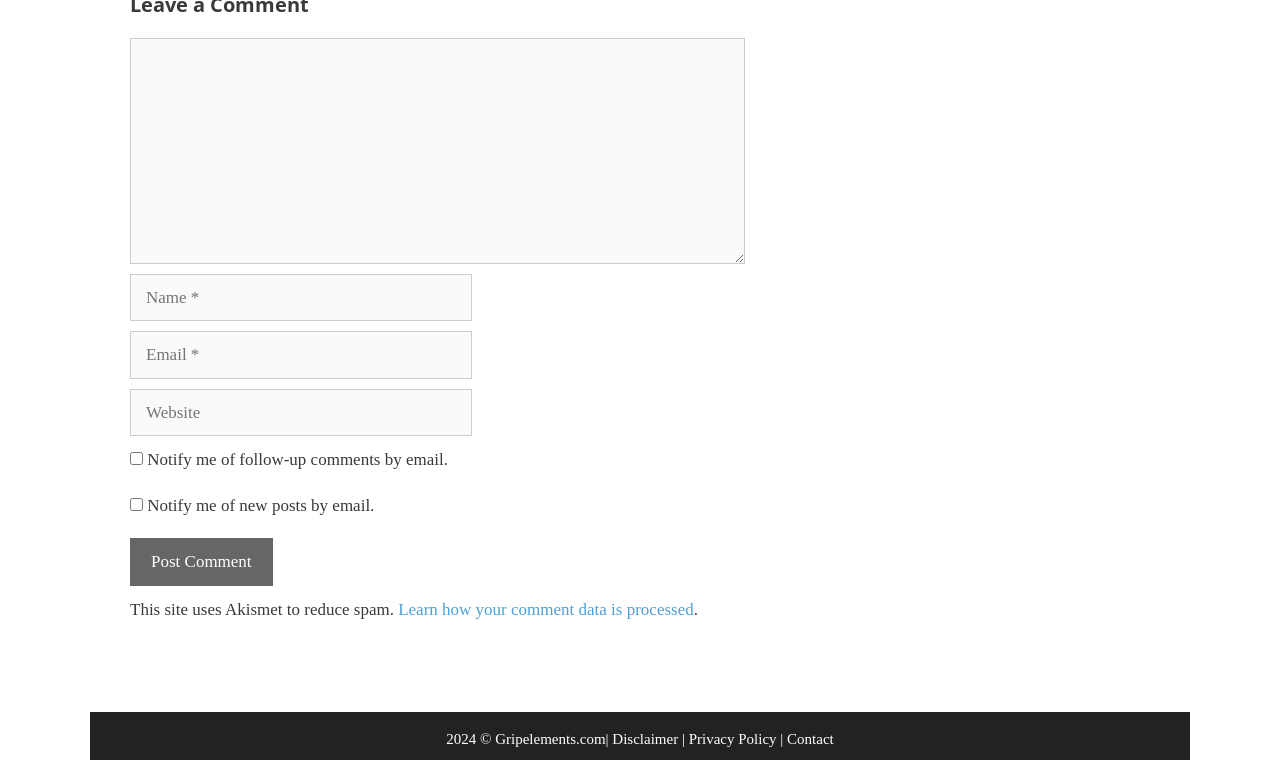Please identify the bounding box coordinates of where to click in order to follow the instruction: "Type your email".

[0.102, 0.436, 0.369, 0.498]